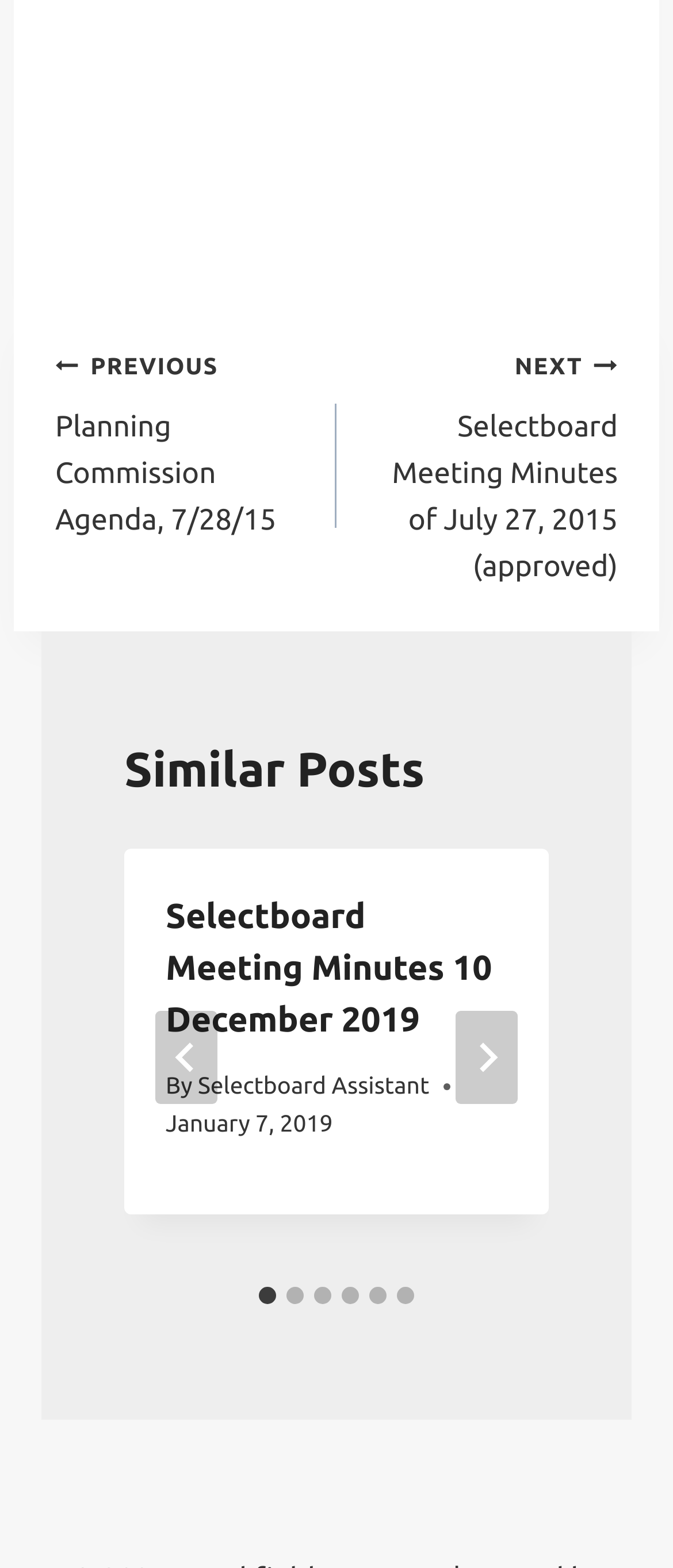What is the title of the first similar post?
Answer the question in as much detail as possible.

The first similar post is an article with a header containing the title 'Selectboard Meeting Minutes 10 December 2019', which is also a link to the full post.